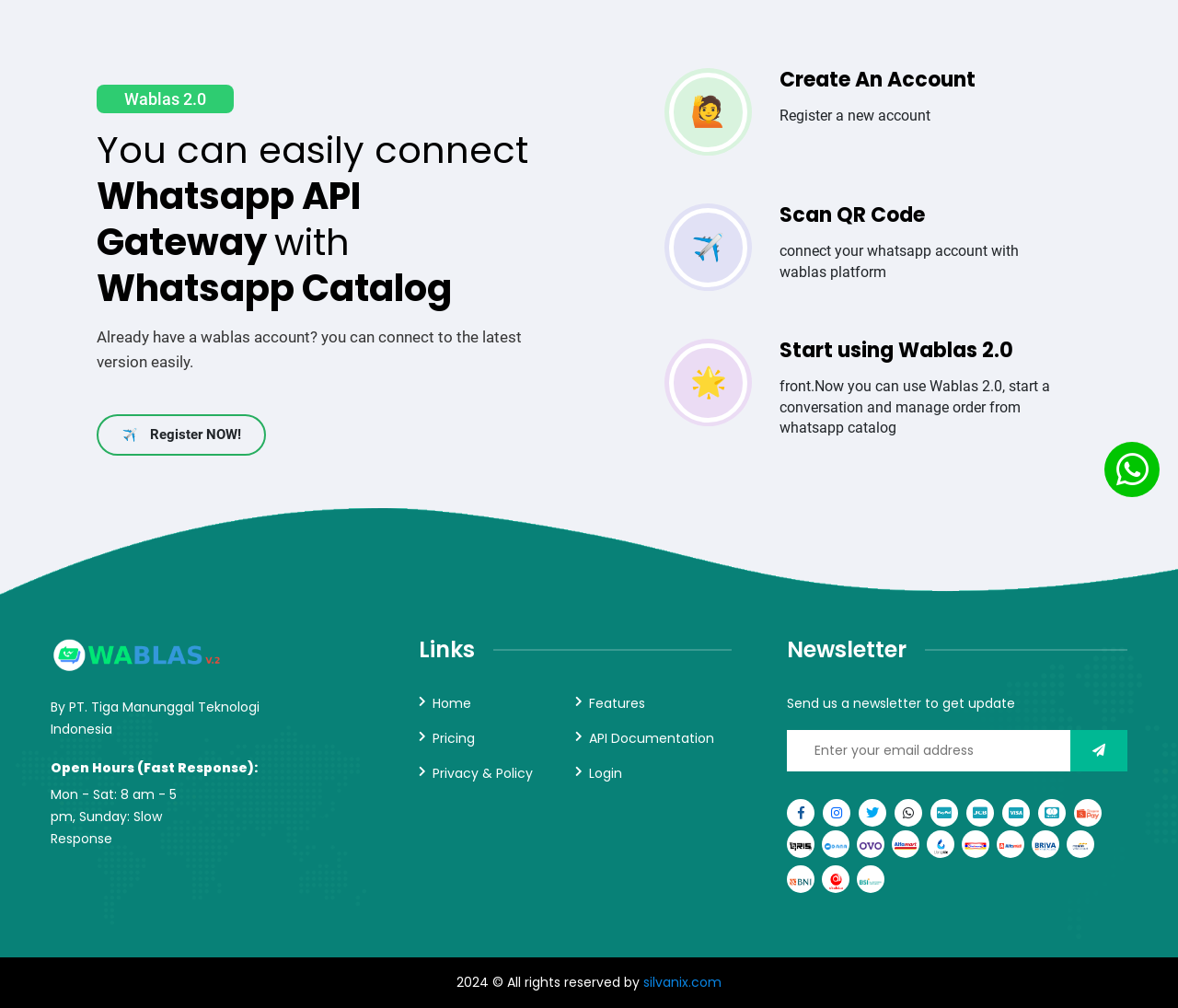Identify the bounding box coordinates for the UI element described as: "Privacy & Policy". The coordinates should be provided as four floats between 0 and 1: [left, top, right, bottom].

[0.367, 0.758, 0.452, 0.776]